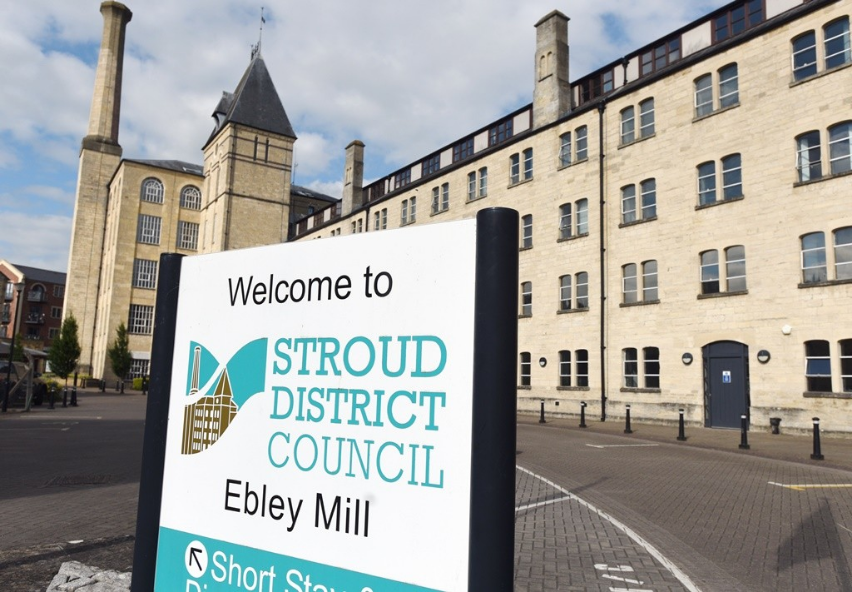Present an elaborate depiction of the scene captured in the image.

The image showcases a welcoming sign that reads "Welcome to STRoud DISTRICT COUNCIL Ebley Mill," positioned against the backdrop of the historic Ebley Mill building. Ebley Mill, characterized by its distinctive stone architecture and tall, slender chimney, is a notable landmark in the Stroud district. The scene captures a clear day, with blue skies and fluffy clouds enhancing the inviting atmosphere of this local government site. The sign also features a directional arrow indicating a short stay parking option, catering to visitors. This image embodies the blend of historical significance and contemporary community service represented by the Stroud District Council.